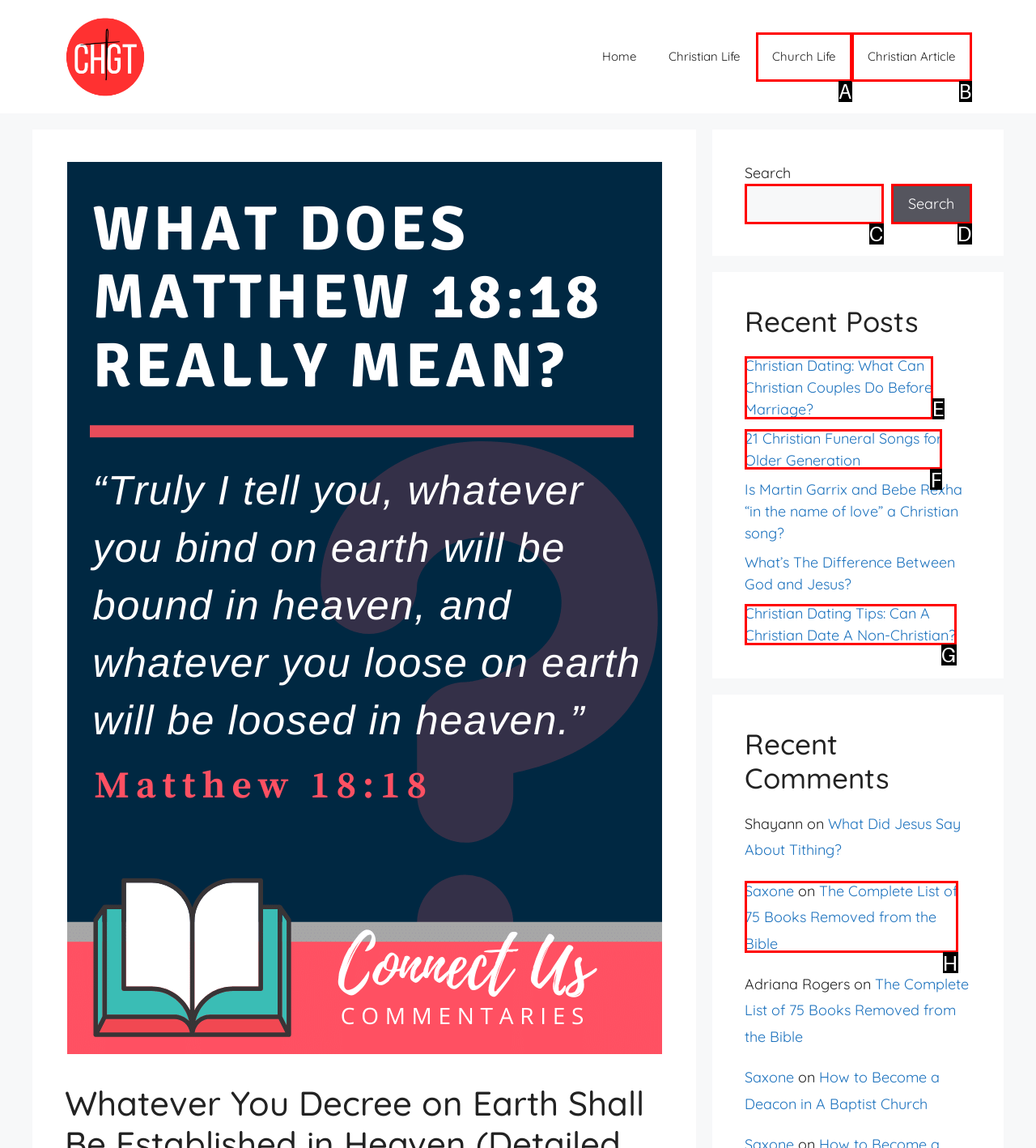Identify the letter of the UI element needed to carry out the task: Click on the link to learn about Christian funeral songs
Reply with the letter of the chosen option.

F